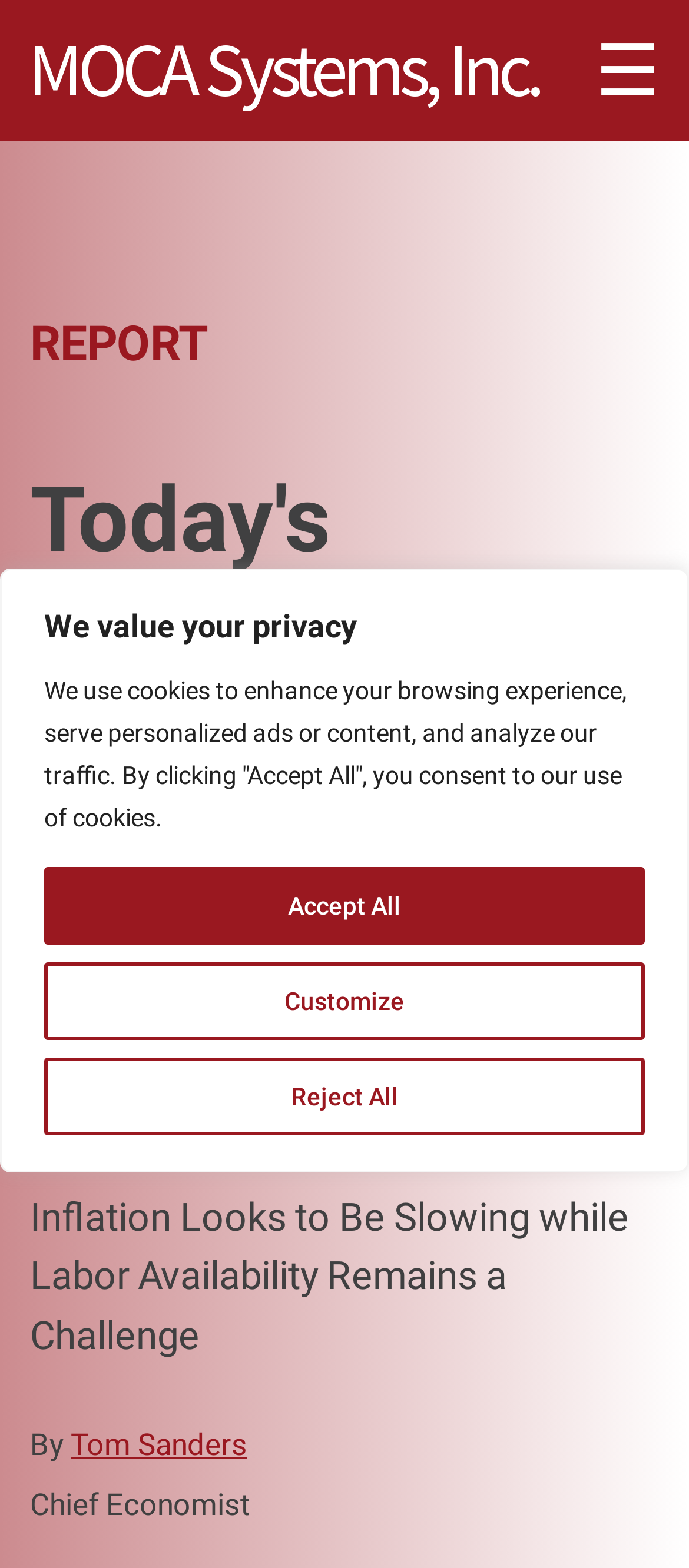Using the element description ☰, predict the bounding box coordinates for the UI element. Provide the coordinates in (top-left x, top-left y, bottom-right x, bottom-right y) format with values ranging from 0 to 1.

[0.864, 0.019, 0.959, 0.071]